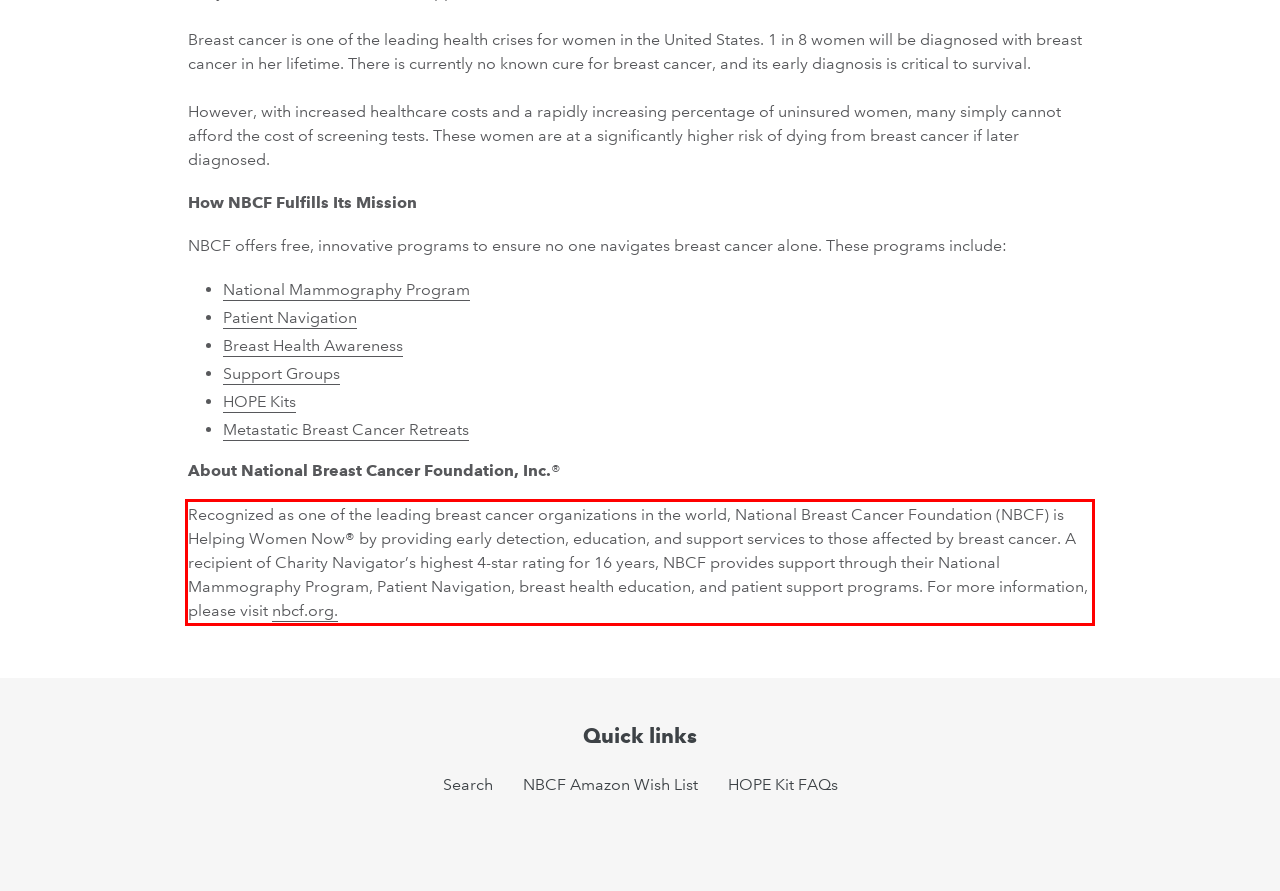Please extract the text content from the UI element enclosed by the red rectangle in the screenshot.

Recognized as one of the leading breast cancer organizations in the world, National Breast Cancer Foundation (NBCF) is Helping Women Now® by providing early detection, education, and support services to those affected by breast cancer. A recipient of Charity Navigator’s highest 4-star rating for 16 years, NBCF provides support through their National Mammography Program, Patient Navigation, breast health education, and patient support programs. For more information, please visit nbcf.org.